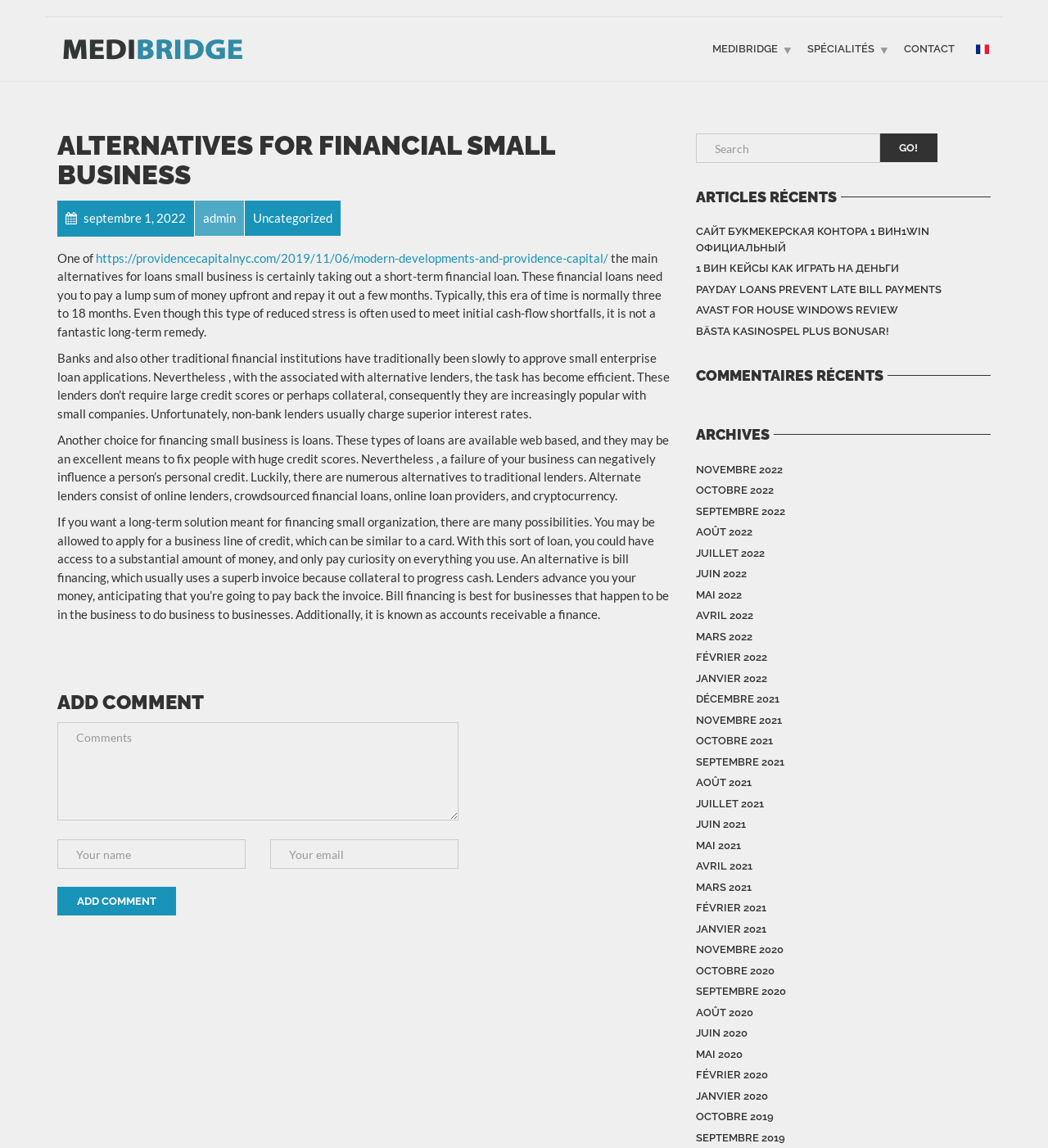Locate the bounding box of the user interface element based on this description: "Avast For House windows Review".

[0.664, 0.261, 0.857, 0.279]